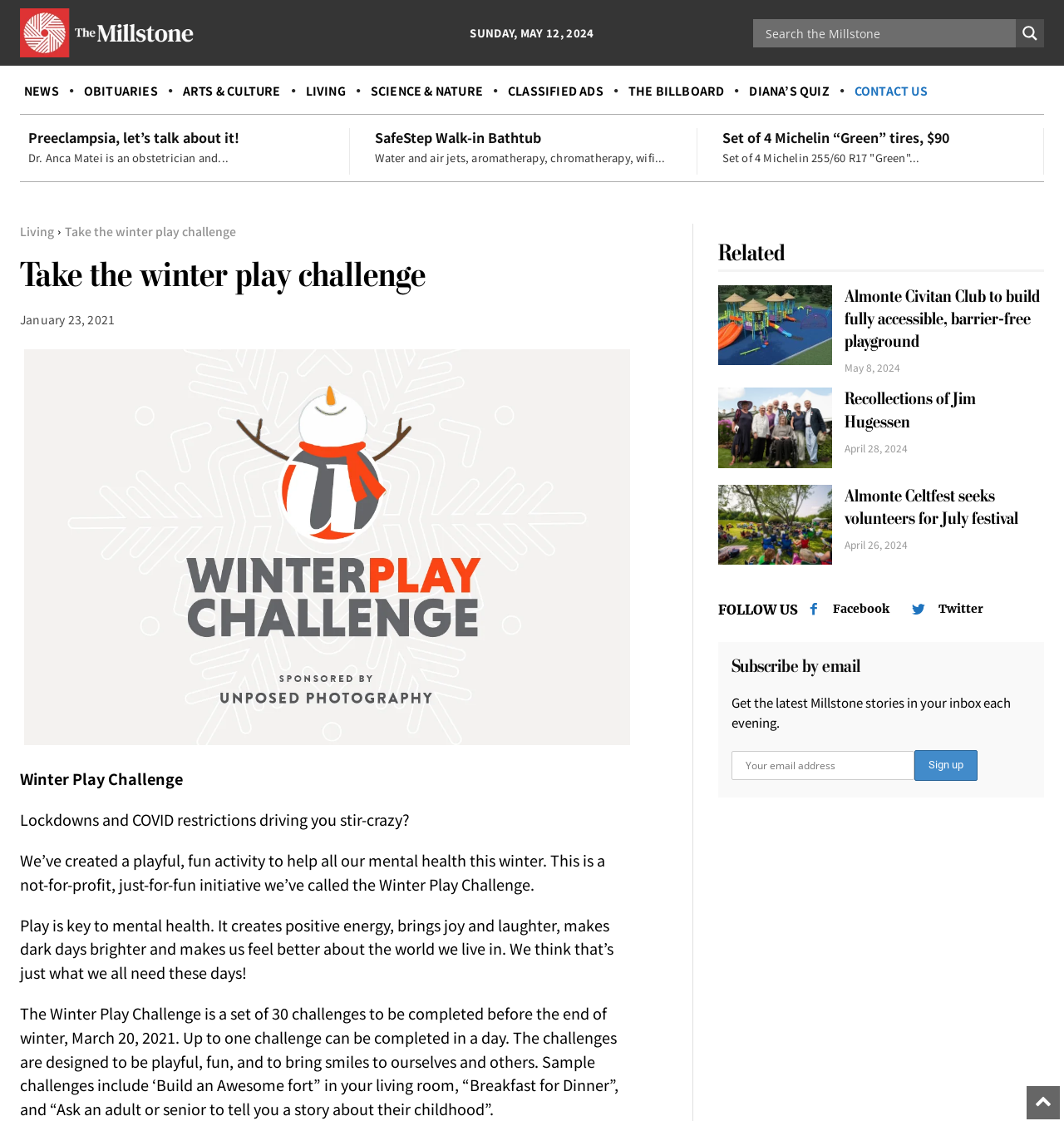What is the purpose of the Winter Play Challenge?
Using the image, give a concise answer in the form of a single word or short phrase.

To help mental health